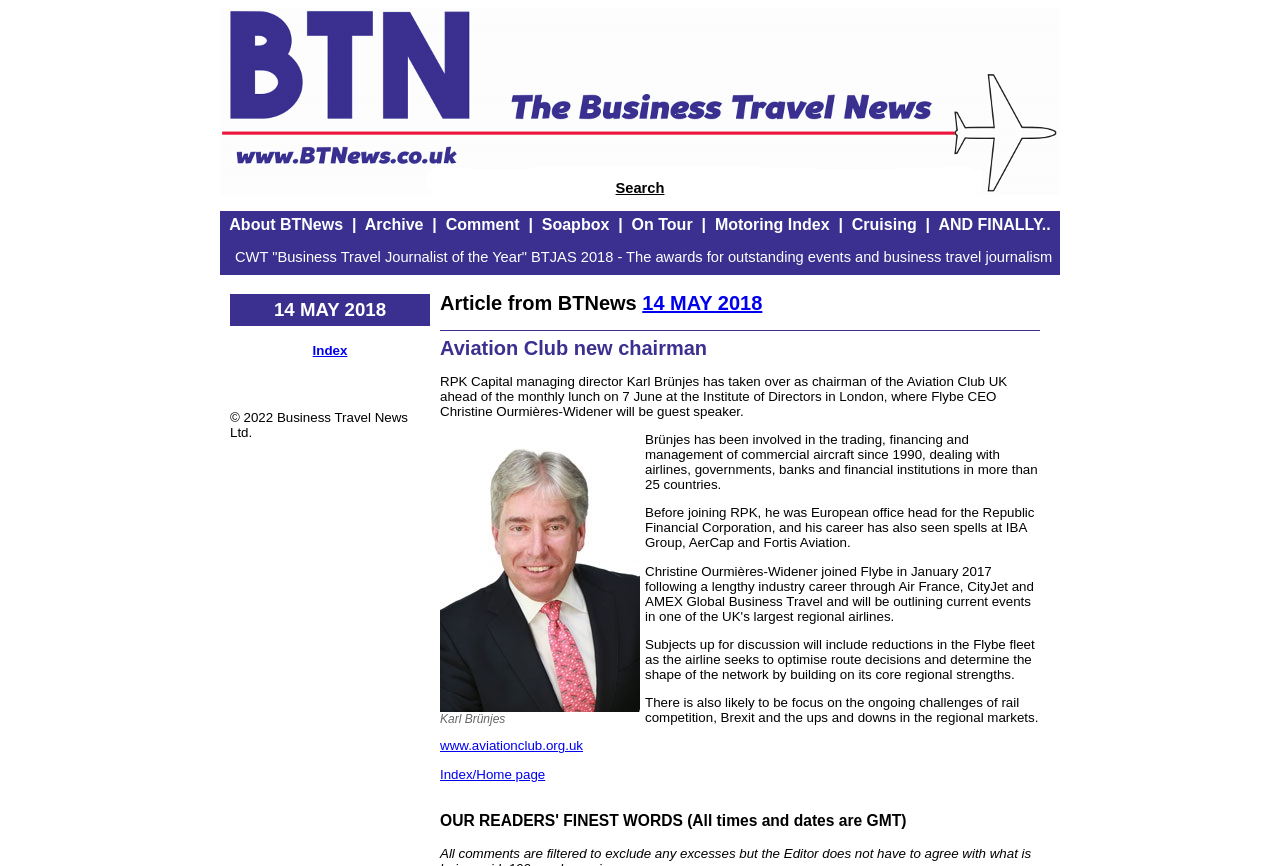Determine the bounding box coordinates of the area to click in order to meet this instruction: "Read about BTNews".

[0.179, 0.249, 0.268, 0.269]